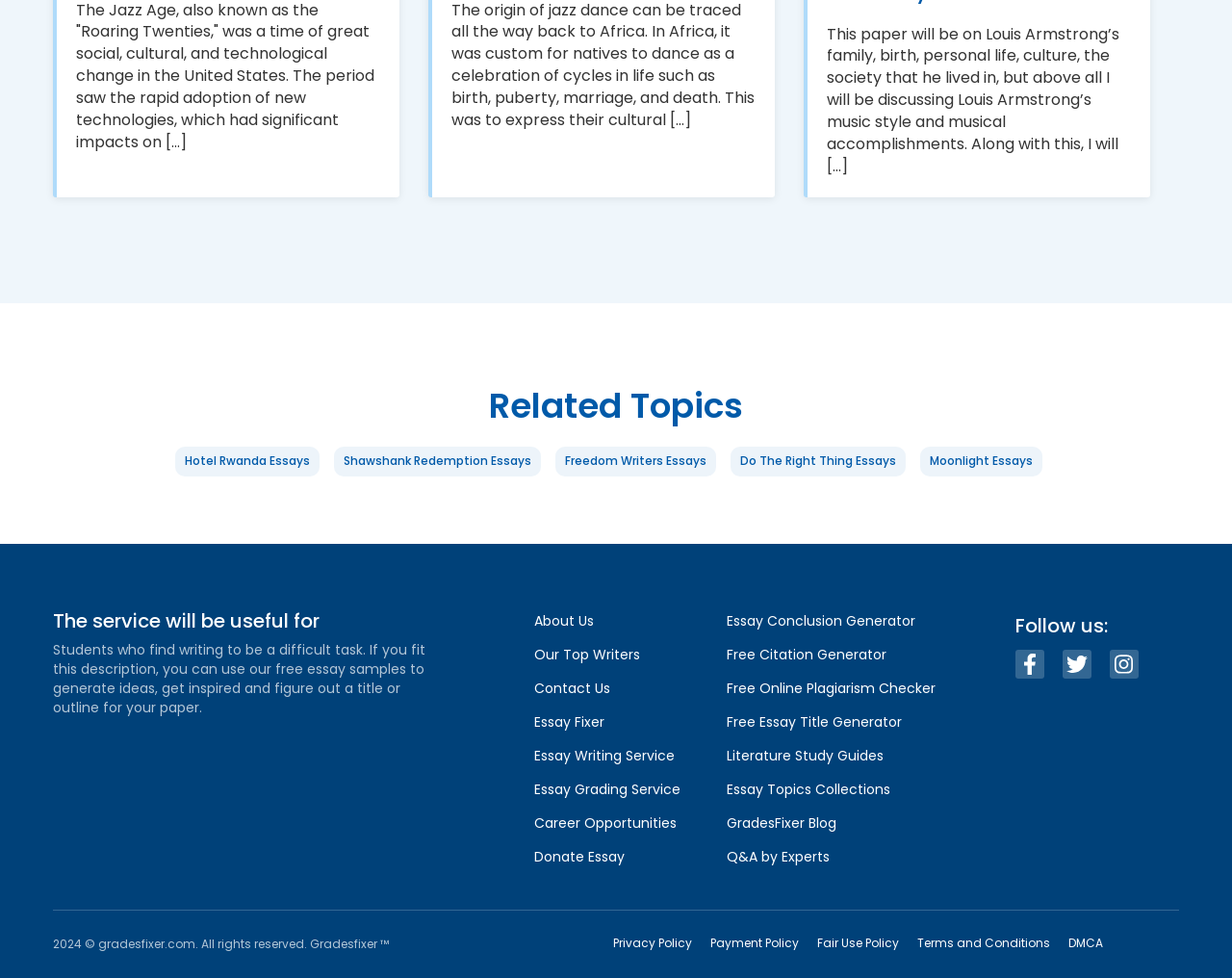Provide a one-word or short-phrase answer to the question:
What is the purpose of the 'Free Essay Title Generator' link?

To generate essay titles